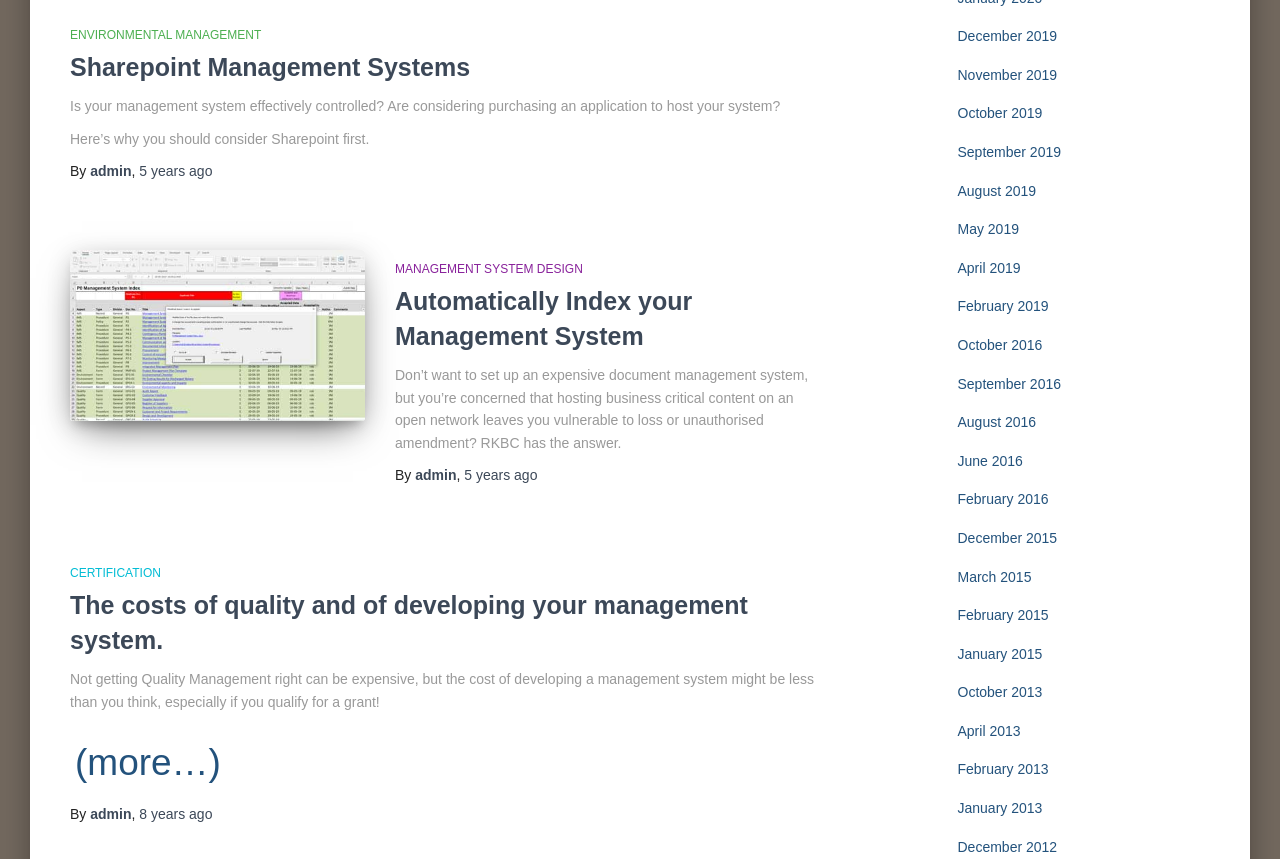Show the bounding box coordinates for the element that needs to be clicked to execute the following instruction: "Read 'Is your management system effectively controlled?'". Provide the coordinates in the form of four float numbers between 0 and 1, i.e., [left, top, right, bottom].

[0.055, 0.114, 0.61, 0.133]